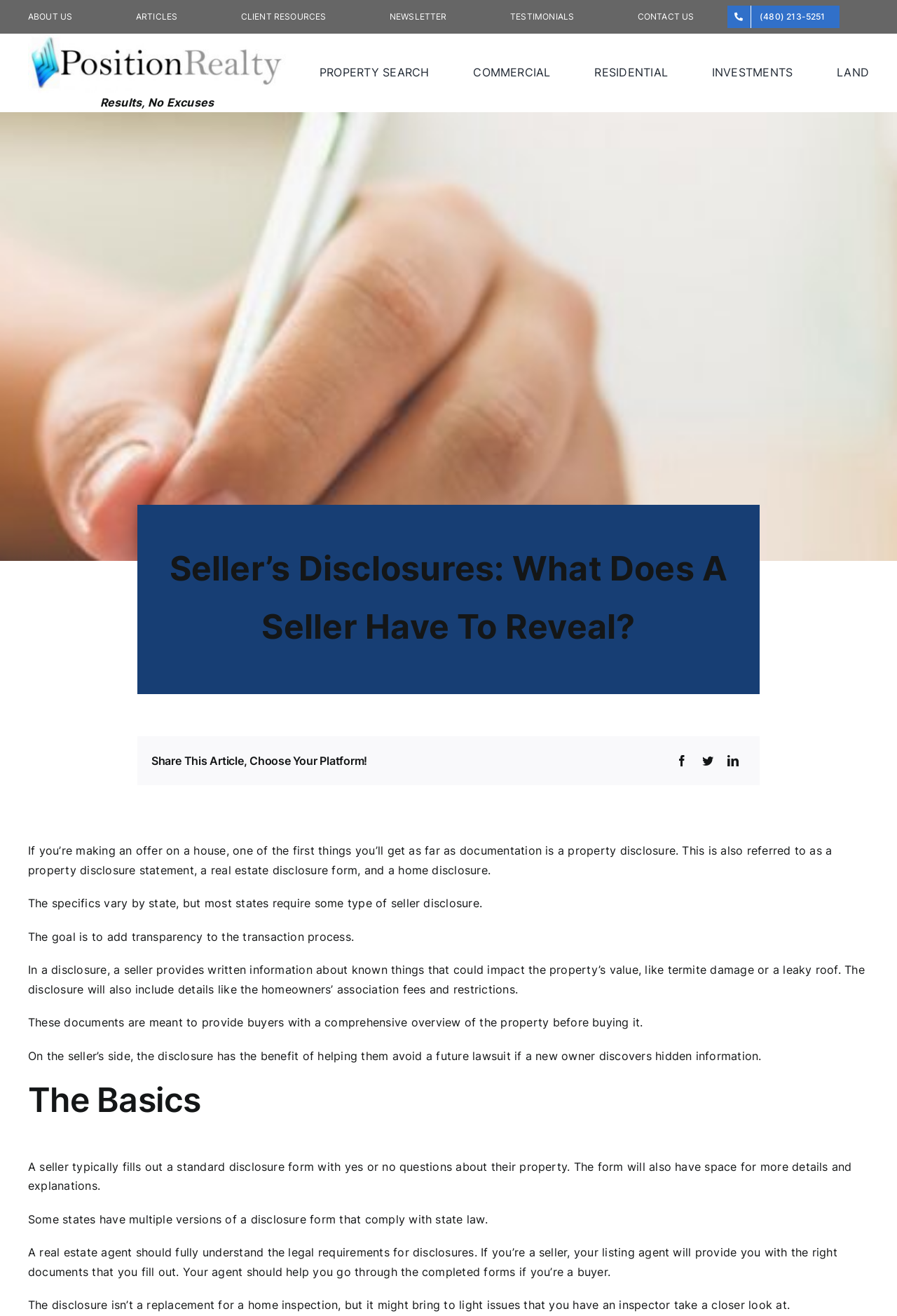Provide a one-word or one-phrase answer to the question:
What is the benefit of a property disclosure for a seller?

Avoiding a future lawsuit